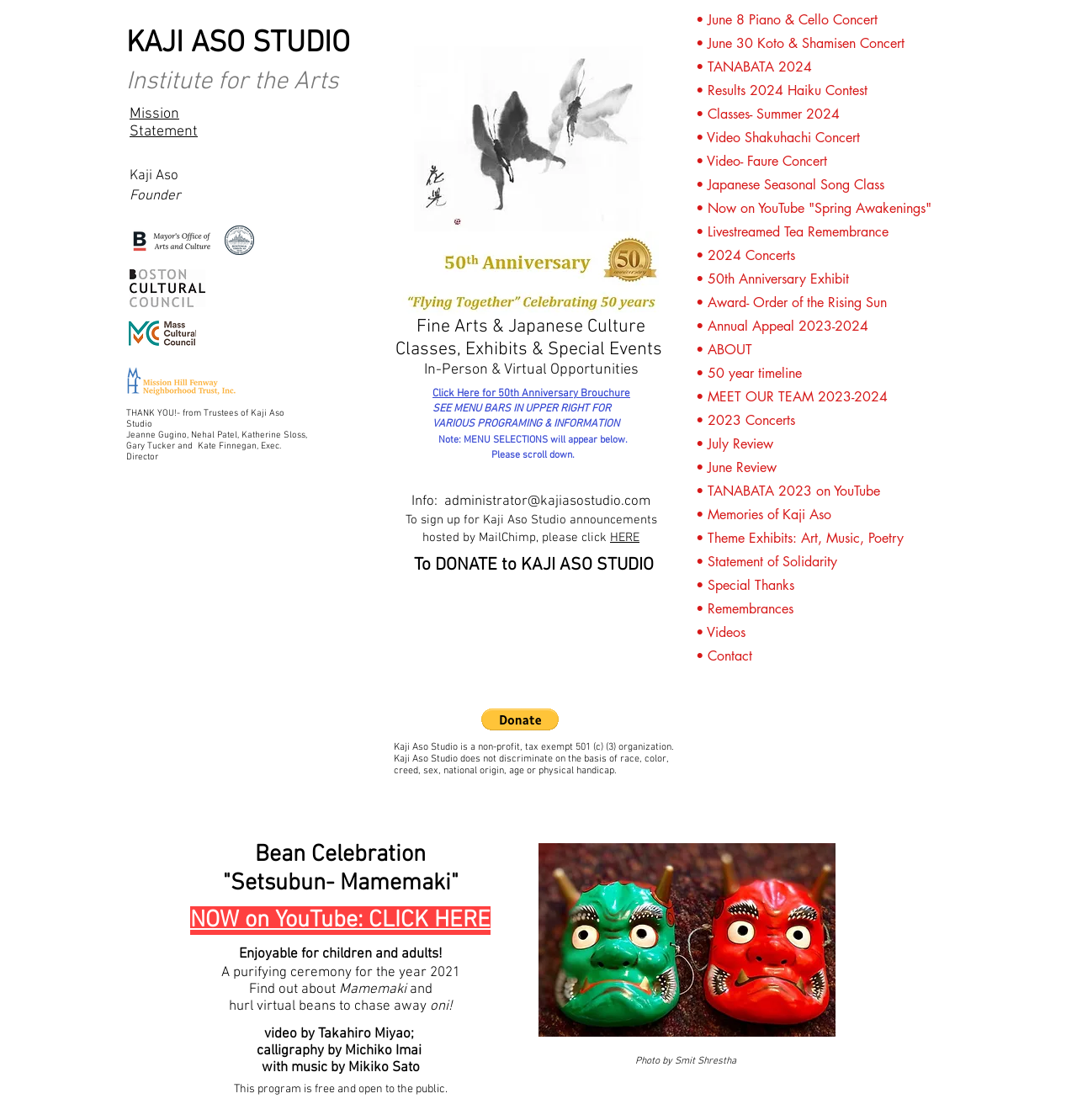Describe the webpage meticulously, covering all significant aspects.

The webpage is for MAMEMAKI | Kaji Aso Studio, an institute for the arts that focuses on fine arts and Japanese culture. At the top of the page, there is a link to "KAJI ASO STUDIO" and a heading with no text. Below this, there is an image of a sumi painting titled "Flying Together" by Kaji Aso.

To the left of the image, there is a section with the founder's name, Kaji Aso, and his title. Below this, there are four images of logos, including the Mayor's Office of Arts and Culture, Digital City Seal, BCC WordMark, and MCC Logo.

On the right side of the page, there is a navigation menu labeled "Site" that contains 23 links to various pages, including concert information, classes, and videos. The links are organized in a vertical list, with the most recent events and announcements at the top.

Below the navigation menu, there is a section with three lines of text describing the institute's focus on fine arts and Japanese culture, as well as its classes, exhibits, and special events. There is also an image of the MHFNT Logo and a 50th Anniversary Logo.

Further down the page, there is a section with information on how to sign up for announcements and donate to the studio. There is also a link to a 50th-anniversary brochure and a note about menu selections appearing below.

The page also includes a section with a message from the trustees of Kaji Aso Studio, thanking visitors for their support. Below this, there is a statement about the studio's non-profit status and non-discrimination policy.

At the bottom of the page, there is an iframe with embedded content, followed by a section with information about a "Bean Celebration" event, including a link to a YouTube video and several lines of text describing the event.

There are a total of 7 images on the page, including logos, paintings, and event photos. The overall layout is organized, with clear headings and concise text, making it easy to navigate and find information.